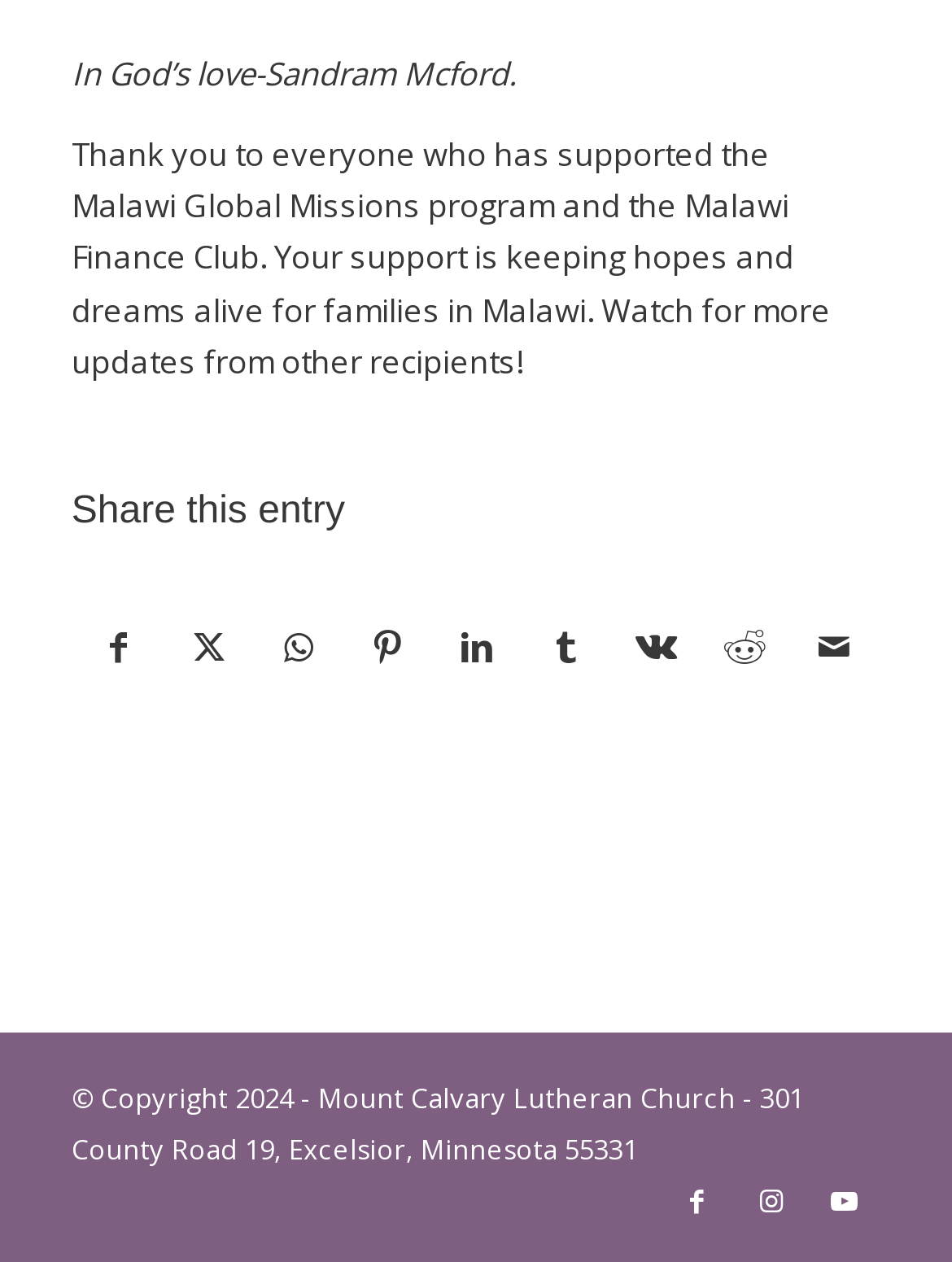Who is the author of the article?
Based on the image, give a concise answer in the form of a single word or short phrase.

Sandram Mcford